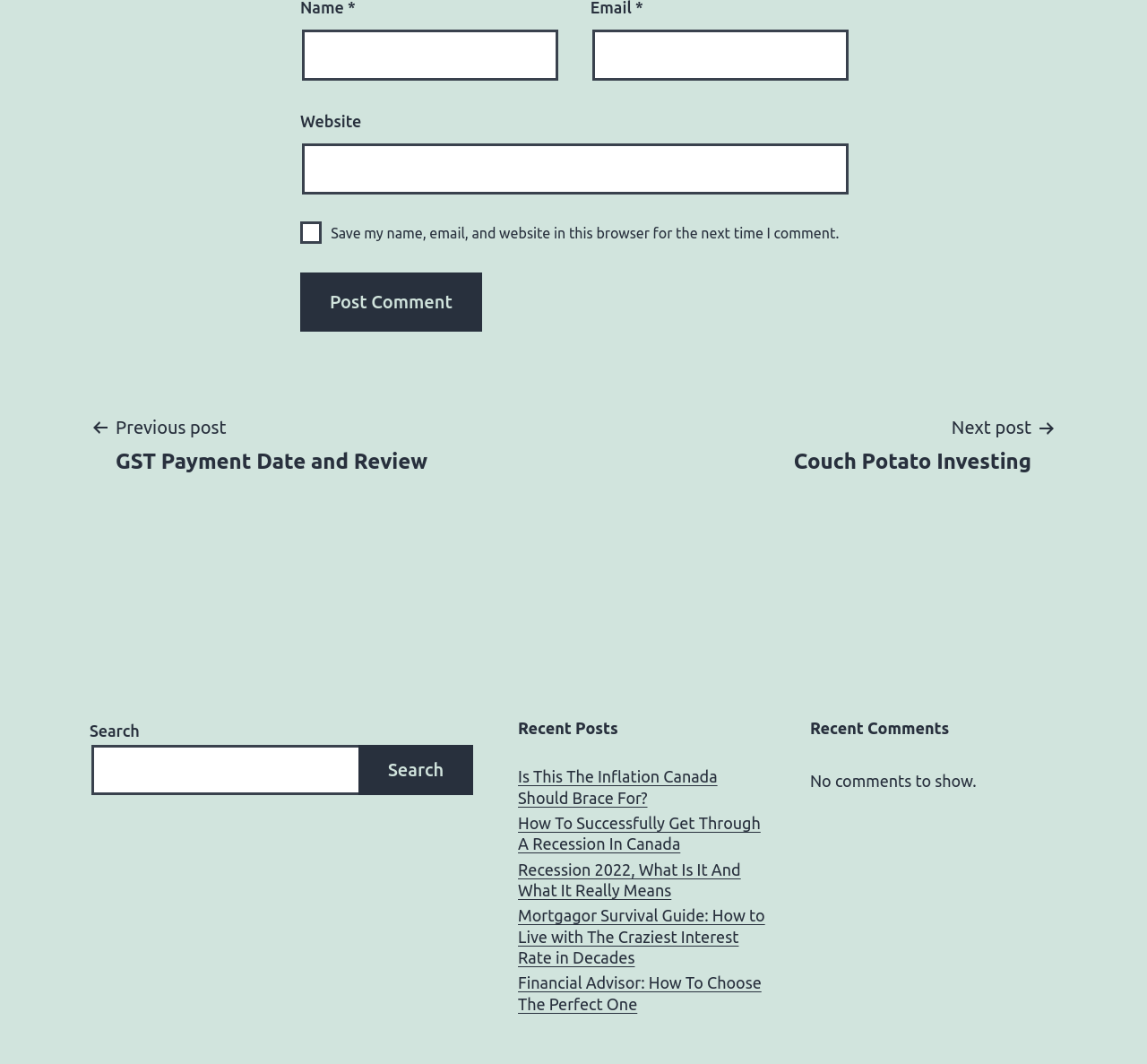Find the bounding box coordinates for the area that should be clicked to accomplish the instruction: "Read about Bamlak Messay".

None